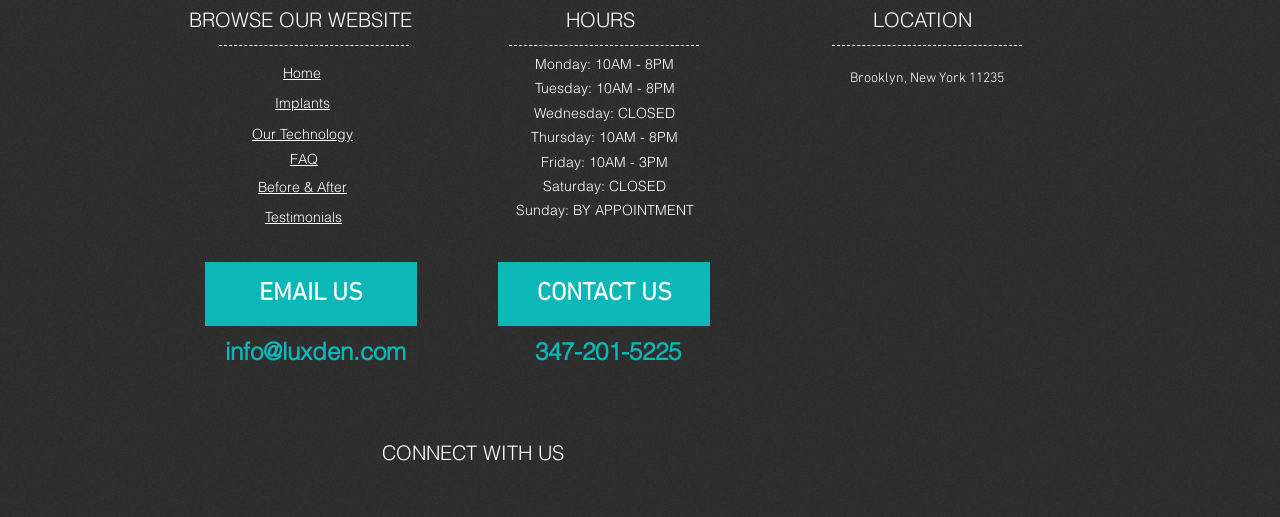Find the bounding box coordinates for the area that must be clicked to perform this action: "Email us".

[0.16, 0.507, 0.326, 0.631]